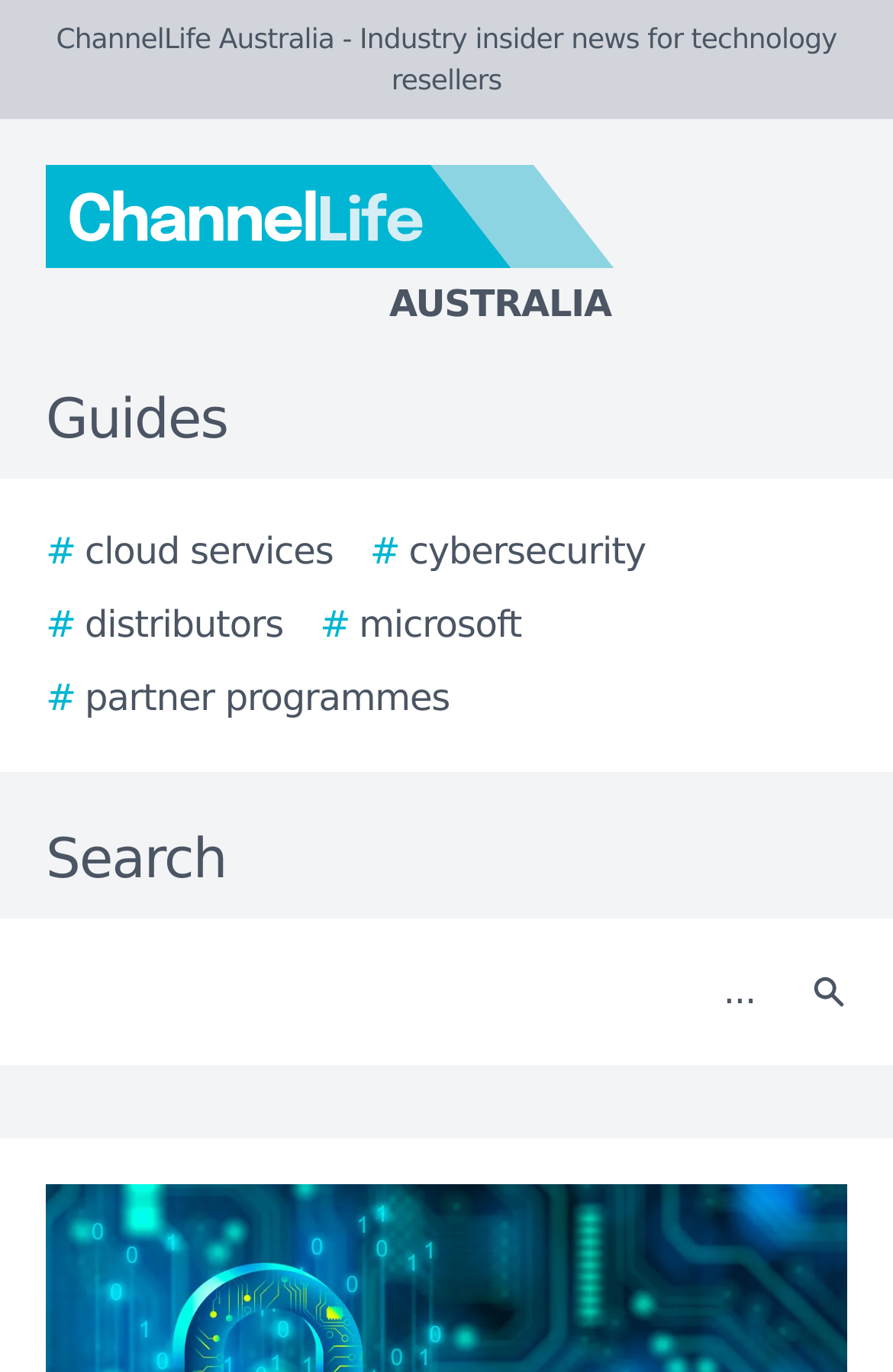Give a short answer using one word or phrase for the question:
What is the name of the website?

ChannelLife Australia